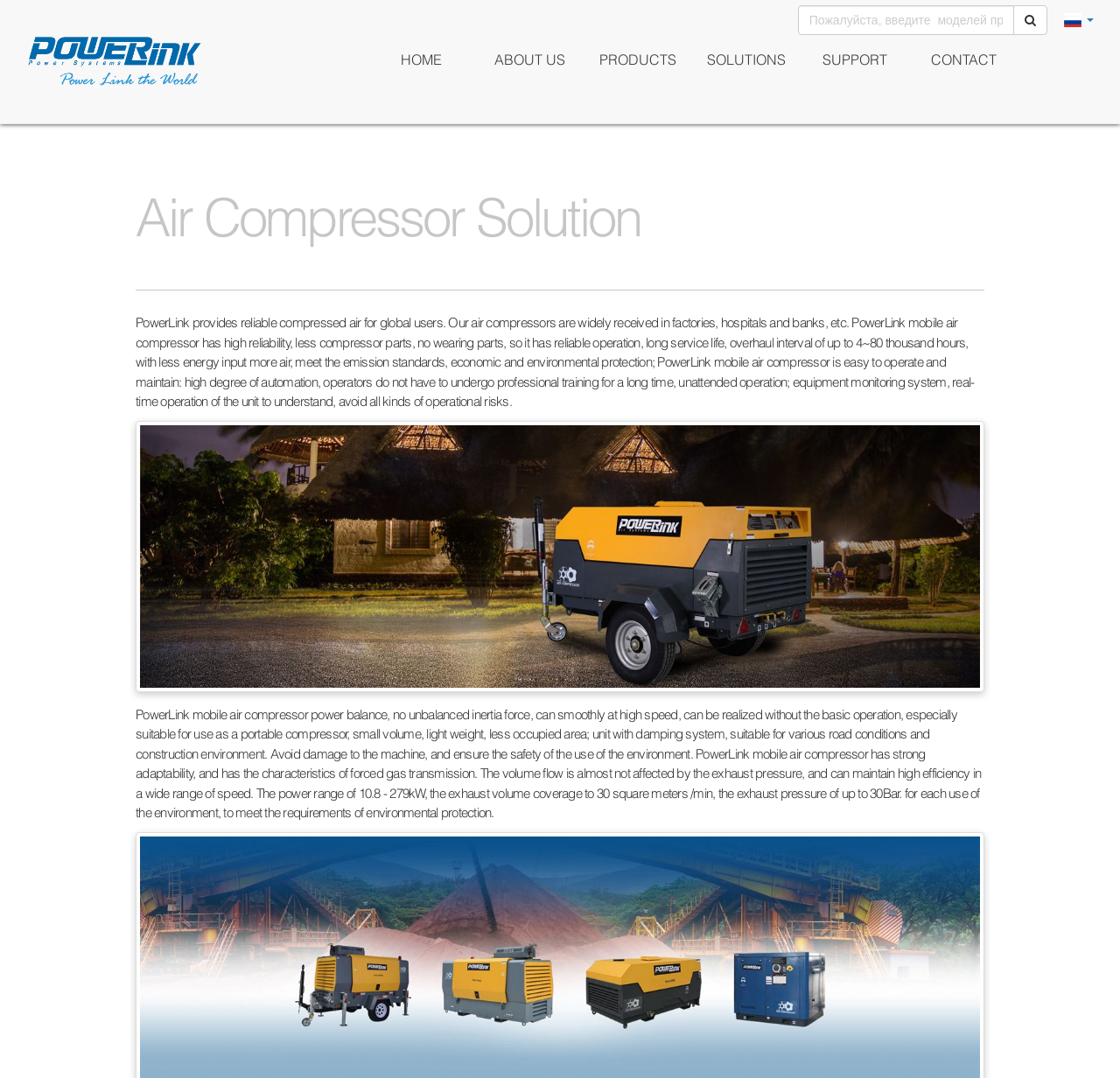What is PowerLink's air compressor used for?
Can you provide a detailed and comprehensive answer to the question?

According to the webpage, PowerLink's air compressor is widely received in factories, hospitals, and banks, etc. This information is obtained from the StaticText element with the text 'PowerLink provides reliable compressed air for global users. Our air compressors are widely received in factories, hospitals and banks, etc.'